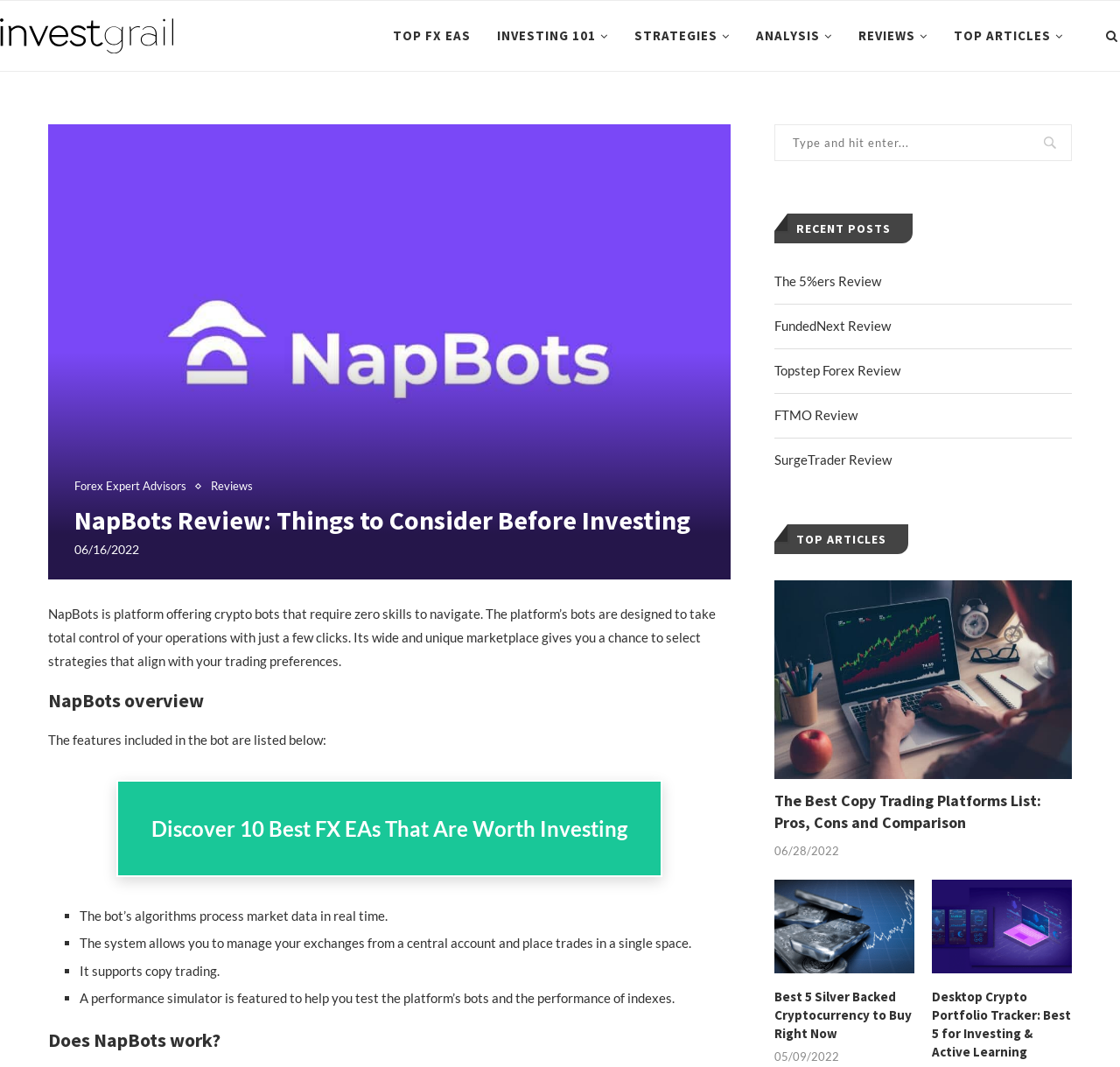Show the bounding box coordinates of the region that should be clicked to follow the instruction: "Learn about the 5%ers Review."

[0.691, 0.256, 0.787, 0.271]